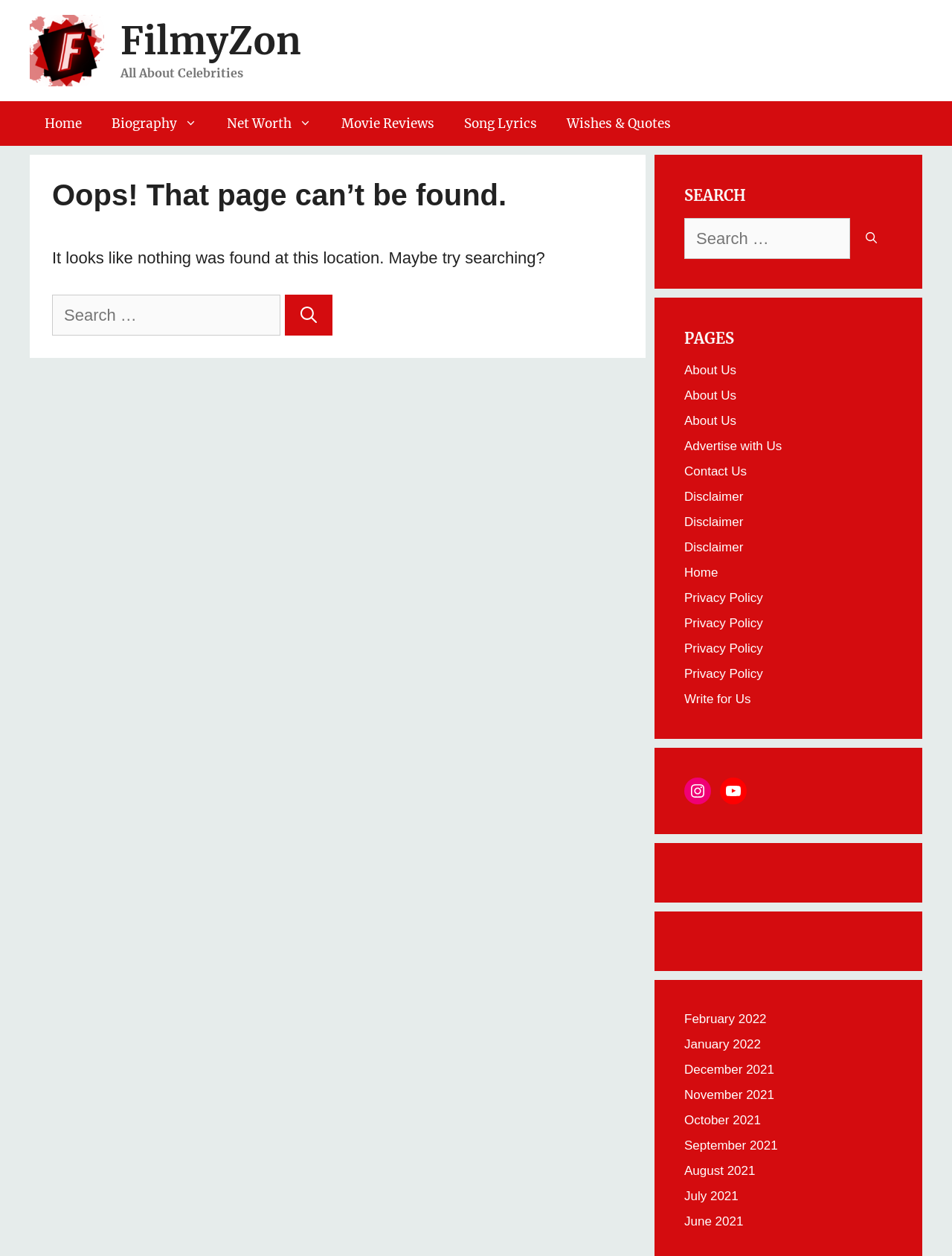Find the bounding box coordinates of the element's region that should be clicked in order to follow the given instruction: "Search in the sidebar". The coordinates should consist of four float numbers between 0 and 1, i.e., [left, top, right, bottom].

[0.719, 0.174, 0.893, 0.206]